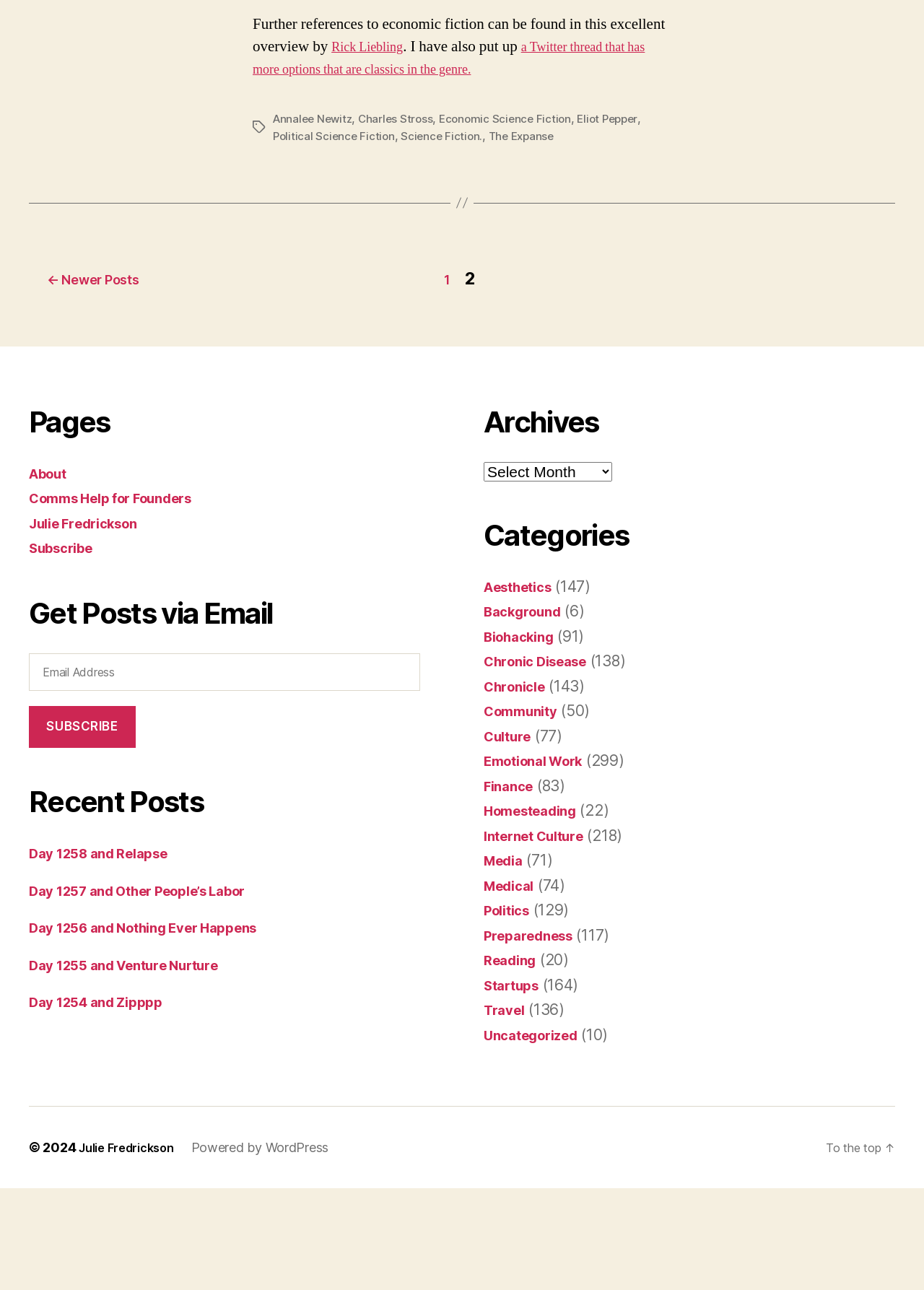Answer the question below with a single word or a brief phrase: 
What is the title of the first book mentioned?

The Mandibles